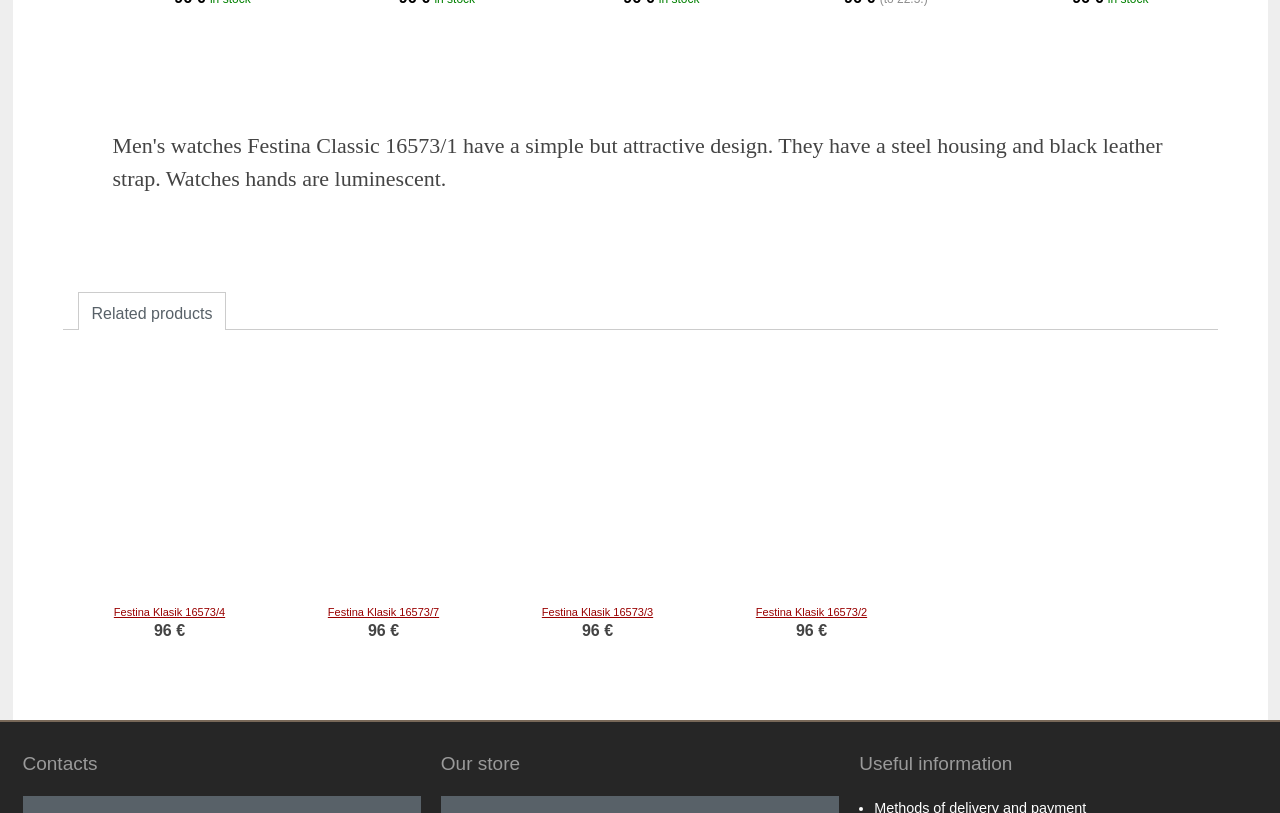What is the purpose of the 'Useful information' section?
Please ensure your answer to the question is detailed and covers all necessary aspects.

The 'Useful information' section is likely to provide additional information or resources to customers, although the specific content is not specified on this webpage.